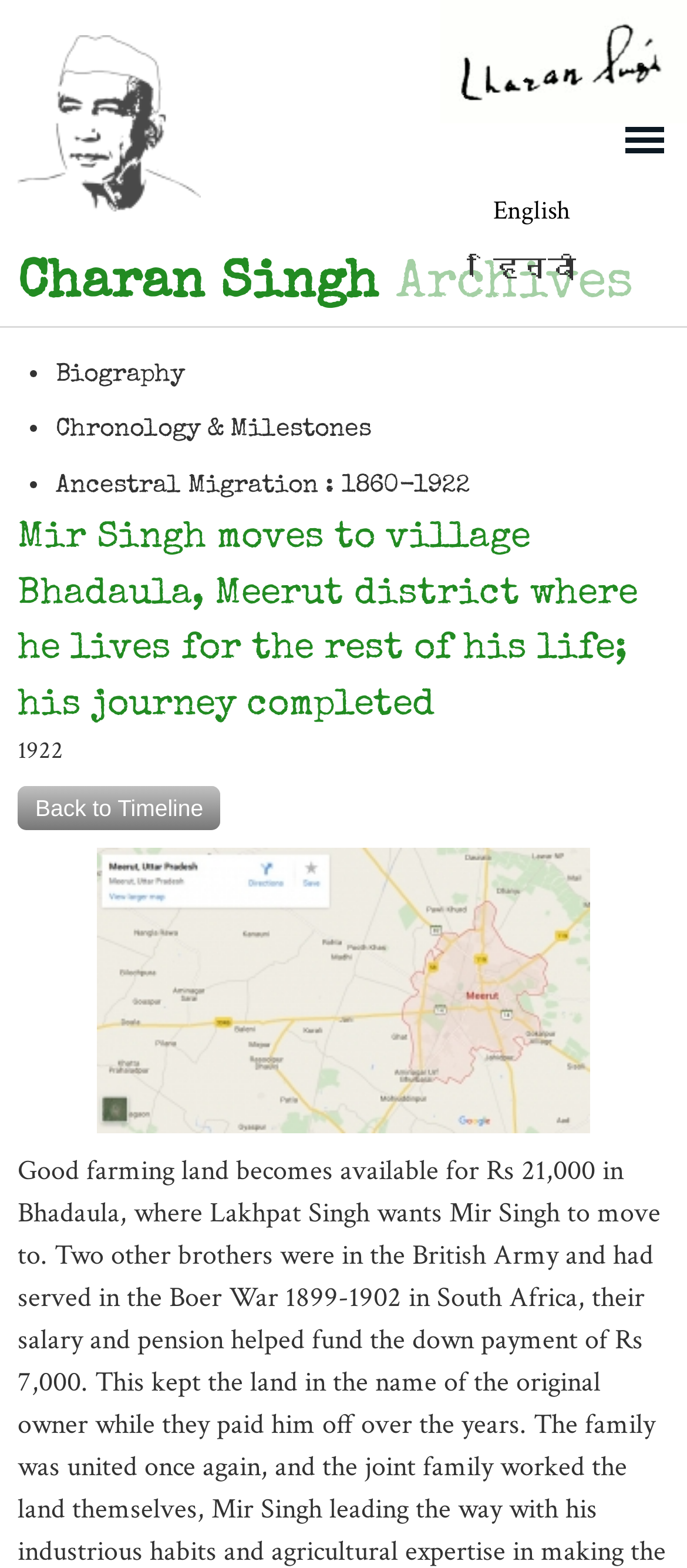Based on the element description: "Chronology & Milestones", identify the UI element and provide its bounding box coordinates. Use four float numbers between 0 and 1, [left, top, right, bottom].

[0.081, 0.267, 0.54, 0.283]